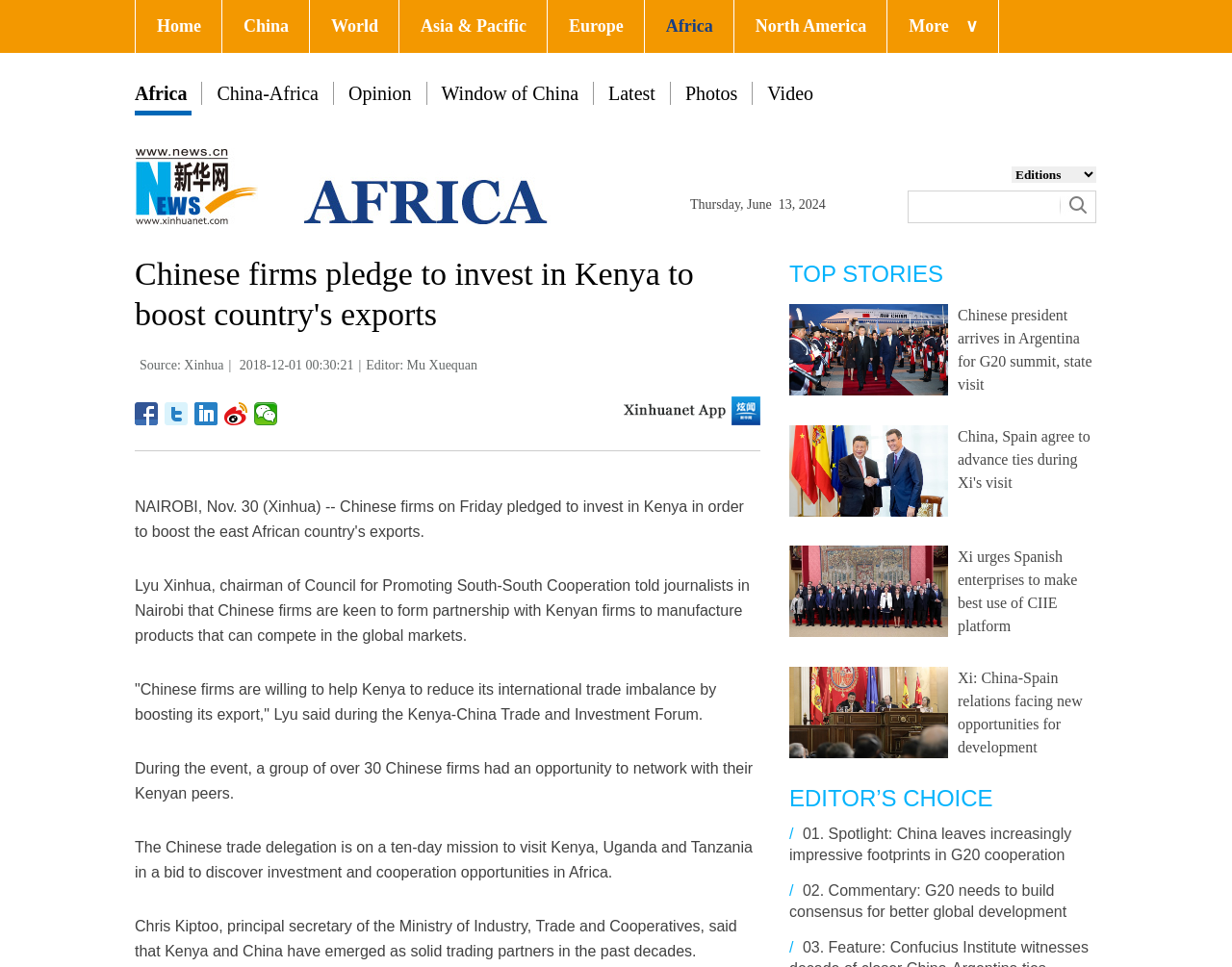Show the bounding box coordinates of the element that should be clicked to complete the task: "Share to Facebook".

[0.109, 0.416, 0.129, 0.44]